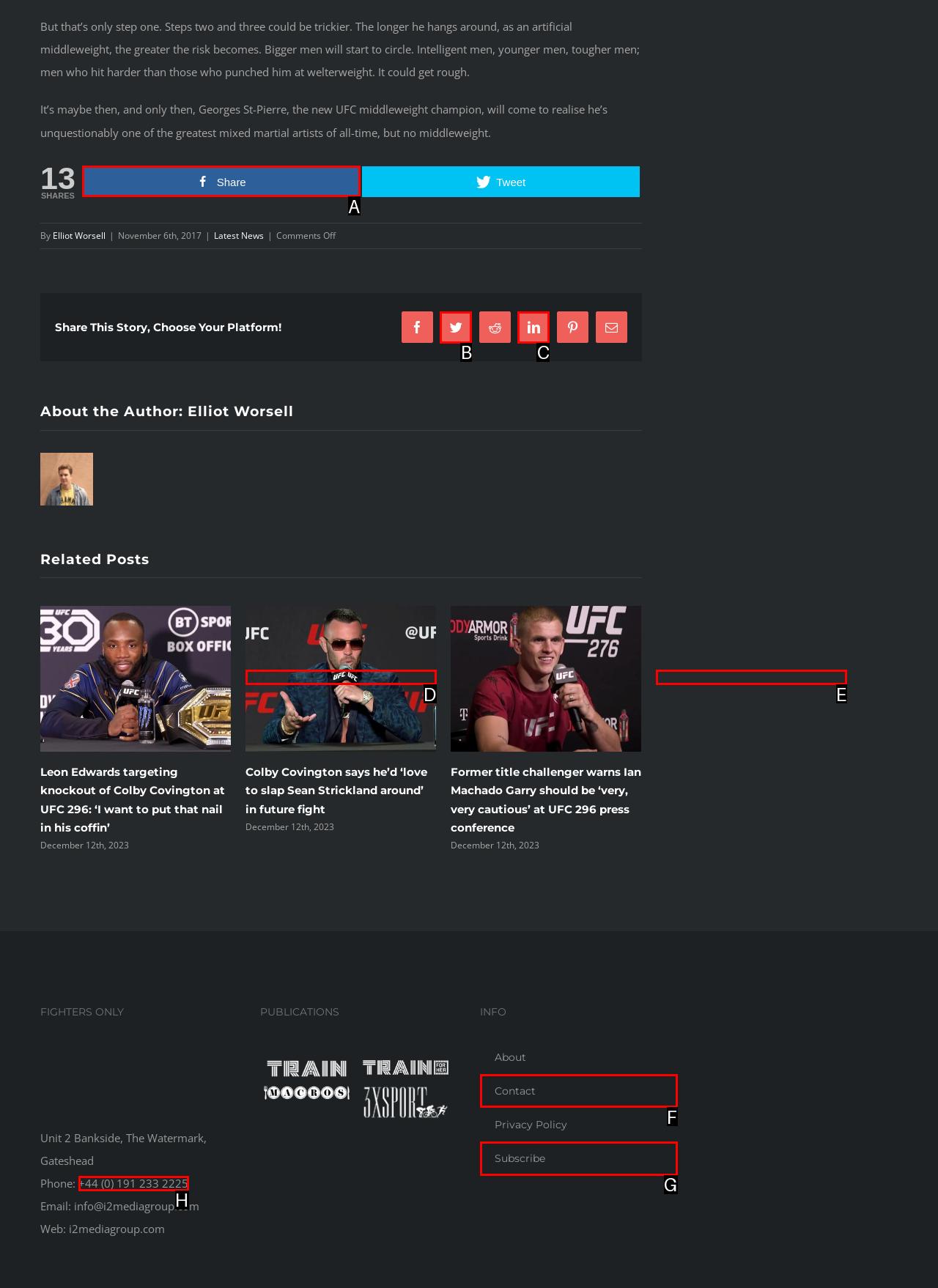Tell me the letter of the UI element to click in order to accomplish the following task: Contact the team
Answer with the letter of the chosen option from the given choices directly.

F